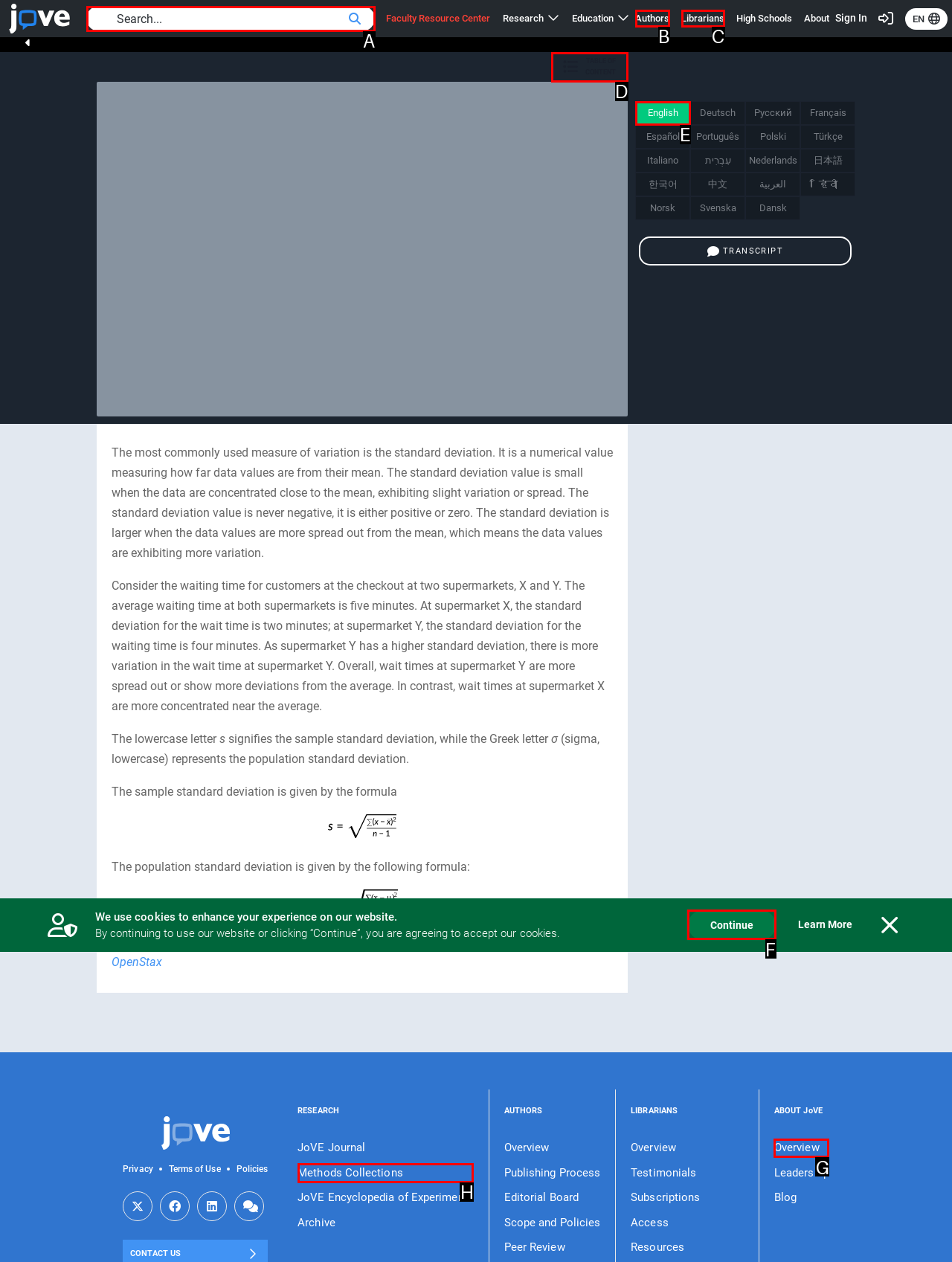Given the description: Table of content, identify the HTML element that fits best. Respond with the letter of the correct option from the choices.

D